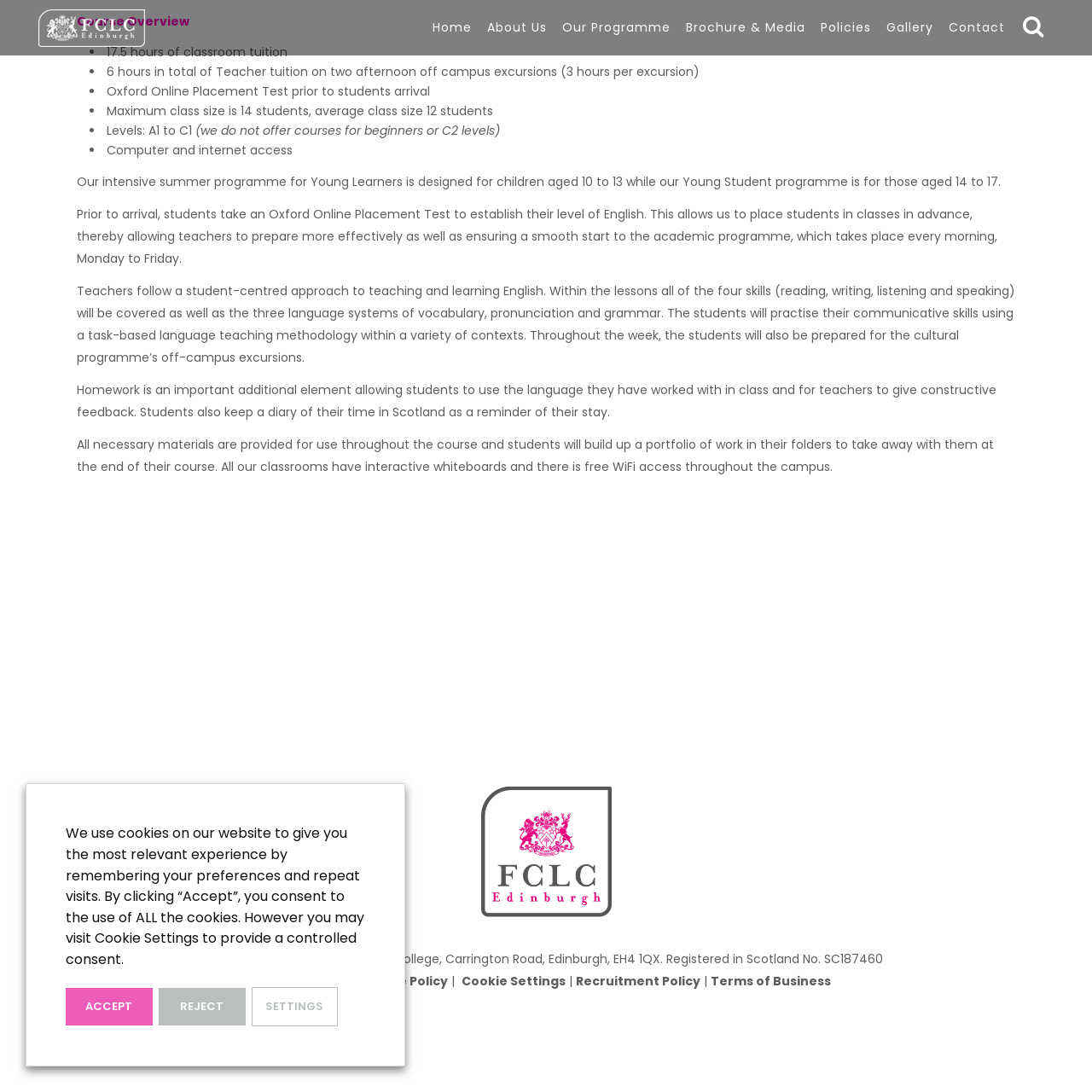Identify the bounding box coordinates for the region of the element that should be clicked to carry out the instruction: "Click the Our Programme link". The bounding box coordinates should be four float numbers between 0 and 1, i.e., [left, top, right, bottom].

[0.508, 0.0, 0.621, 0.051]